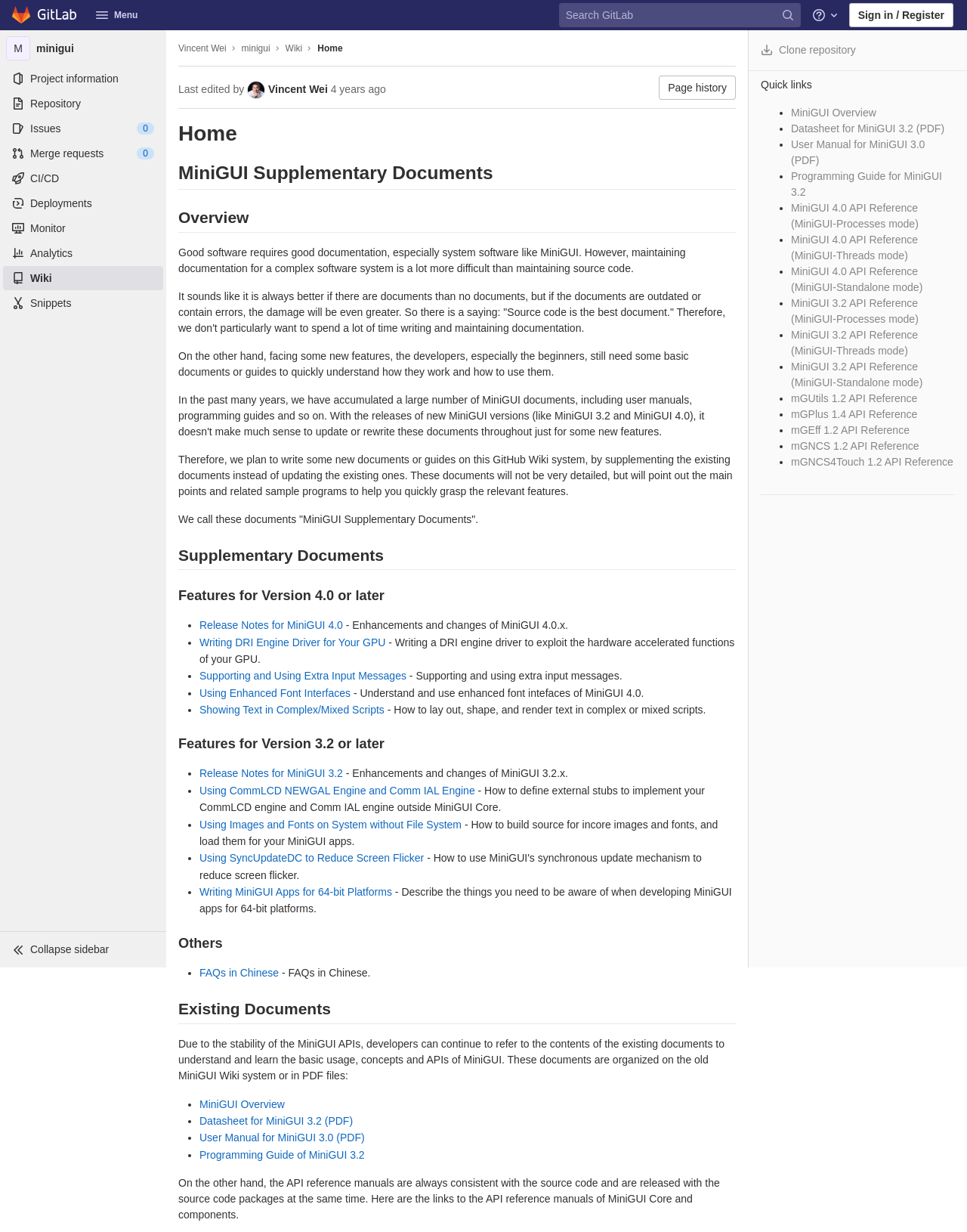Based on the image, provide a detailed response to the question:
What is the name of the project?

I found the answer by looking at the project navigation section on the left side of the webpage, where 'minigui' is listed as a link.